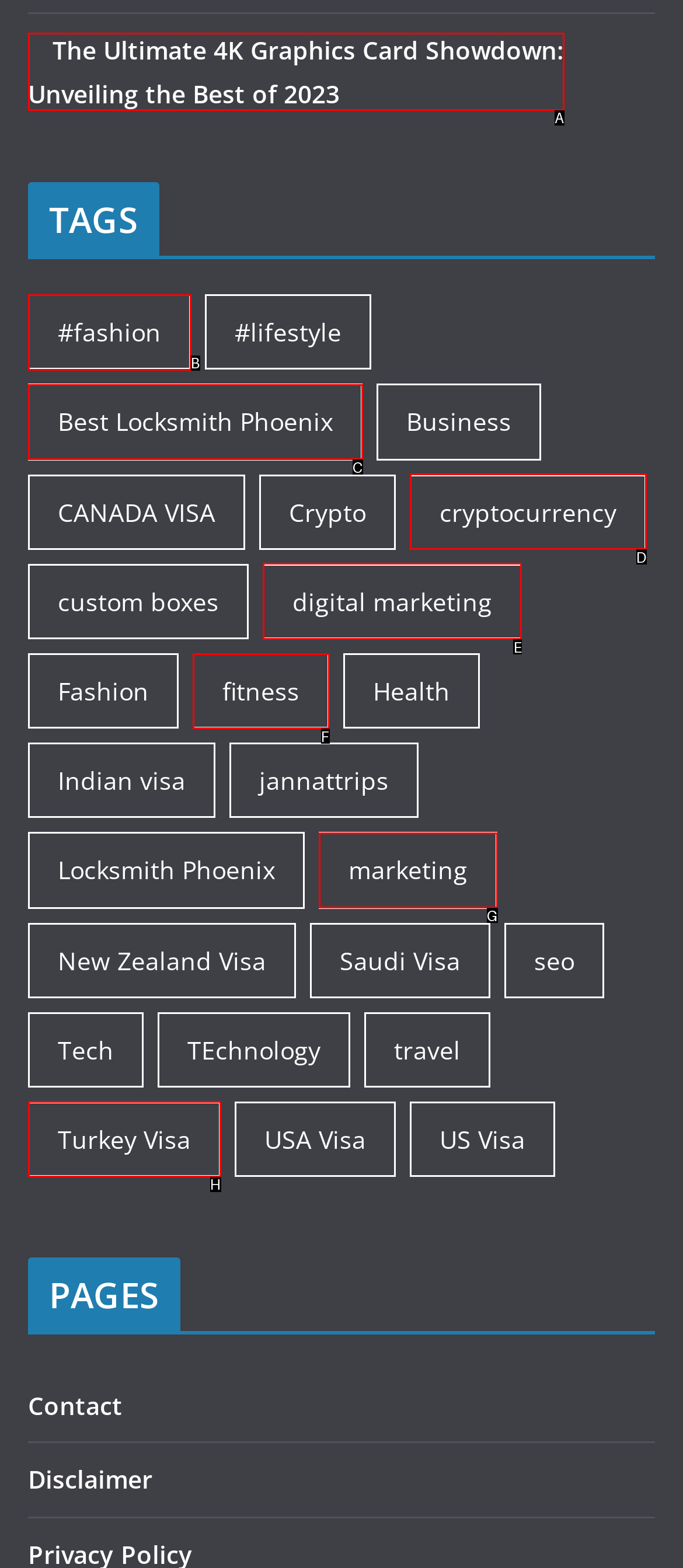Select the appropriate bounding box to fulfill the task: visit the third link Respond with the corresponding letter from the choices provided.

None